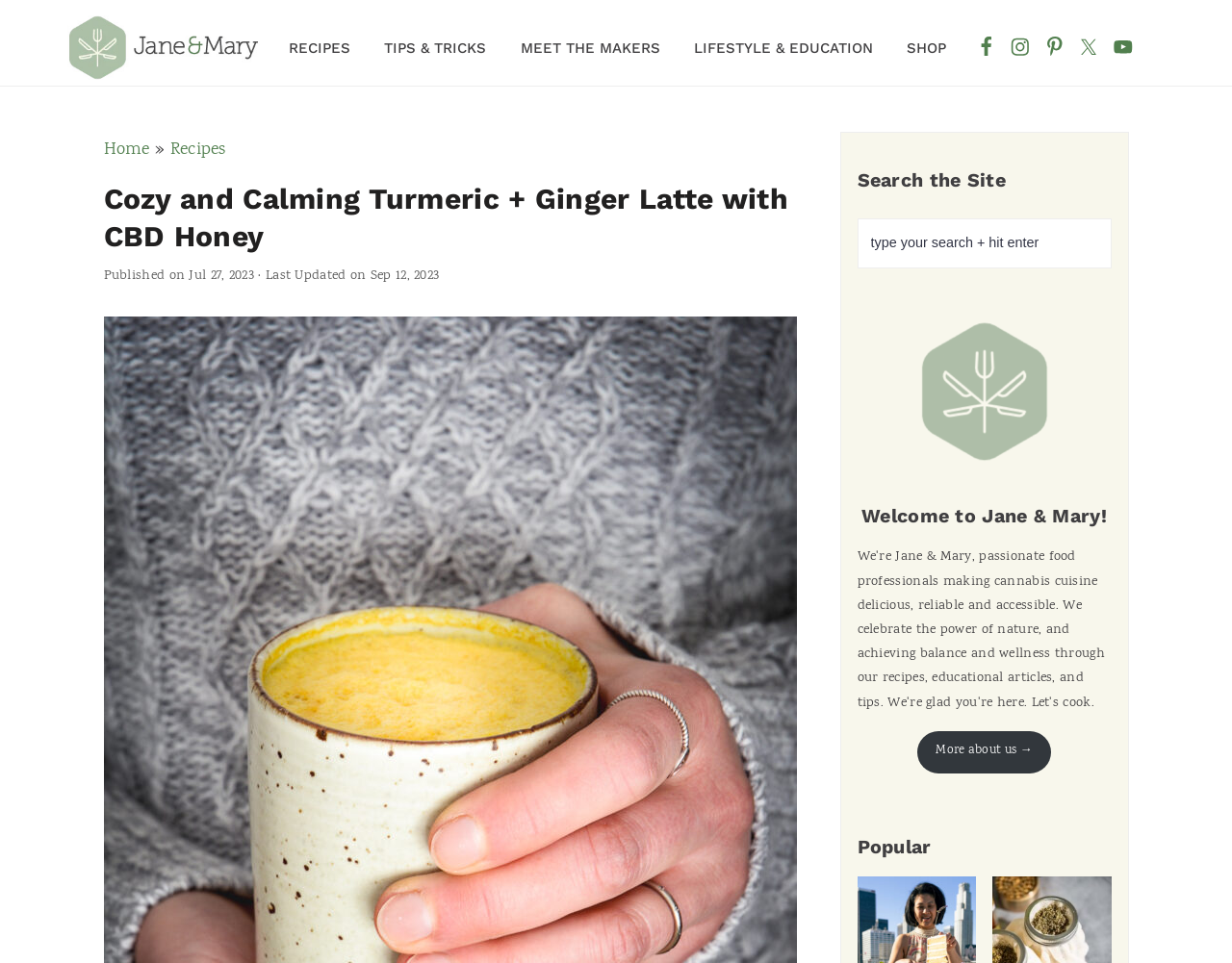Extract the main title from the webpage and generate its text.

Cozy and Calming Turmeric + Ginger Latte with CBD Honey